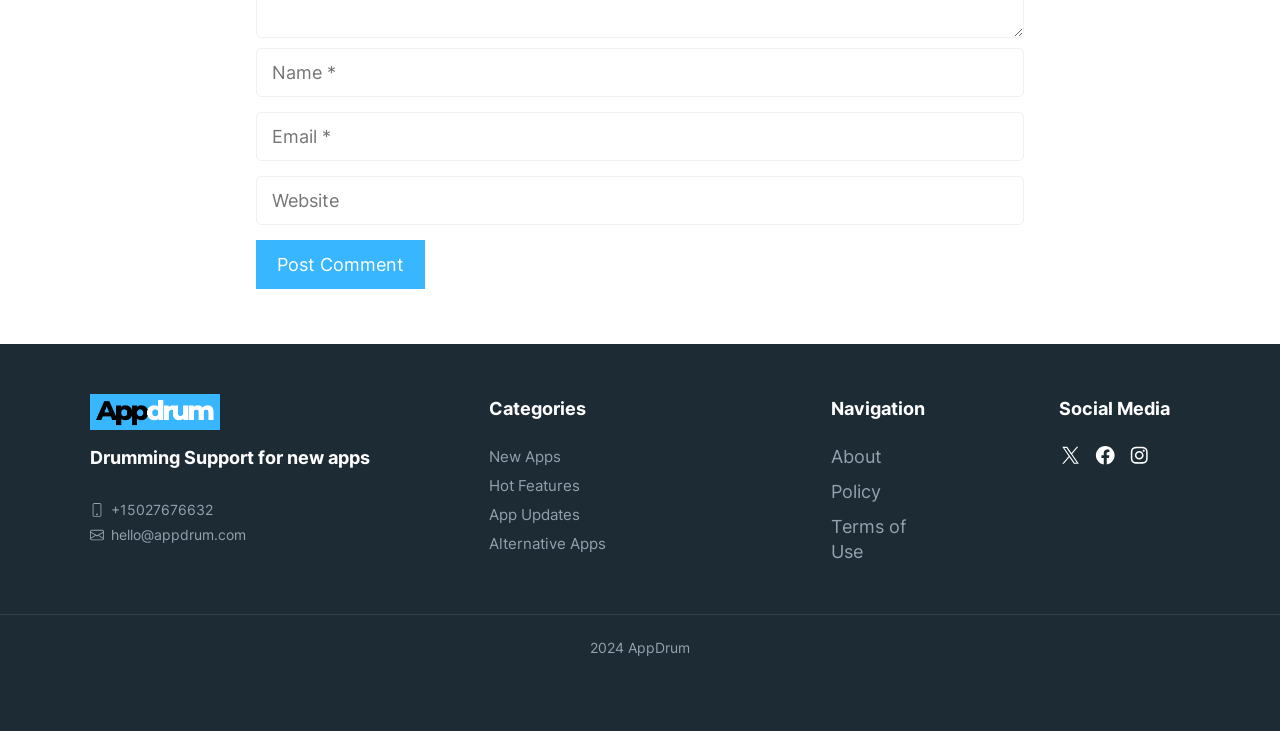What is the logo above the 'Drumming Support for new apps' text?
Analyze the image and deliver a detailed answer to the question.

The image with ID 299 and bounding box coordinates [0.07, 0.539, 0.172, 0.589] is described as 'Appdrum Logo', which is located above the 'Drumming Support for new apps' text.